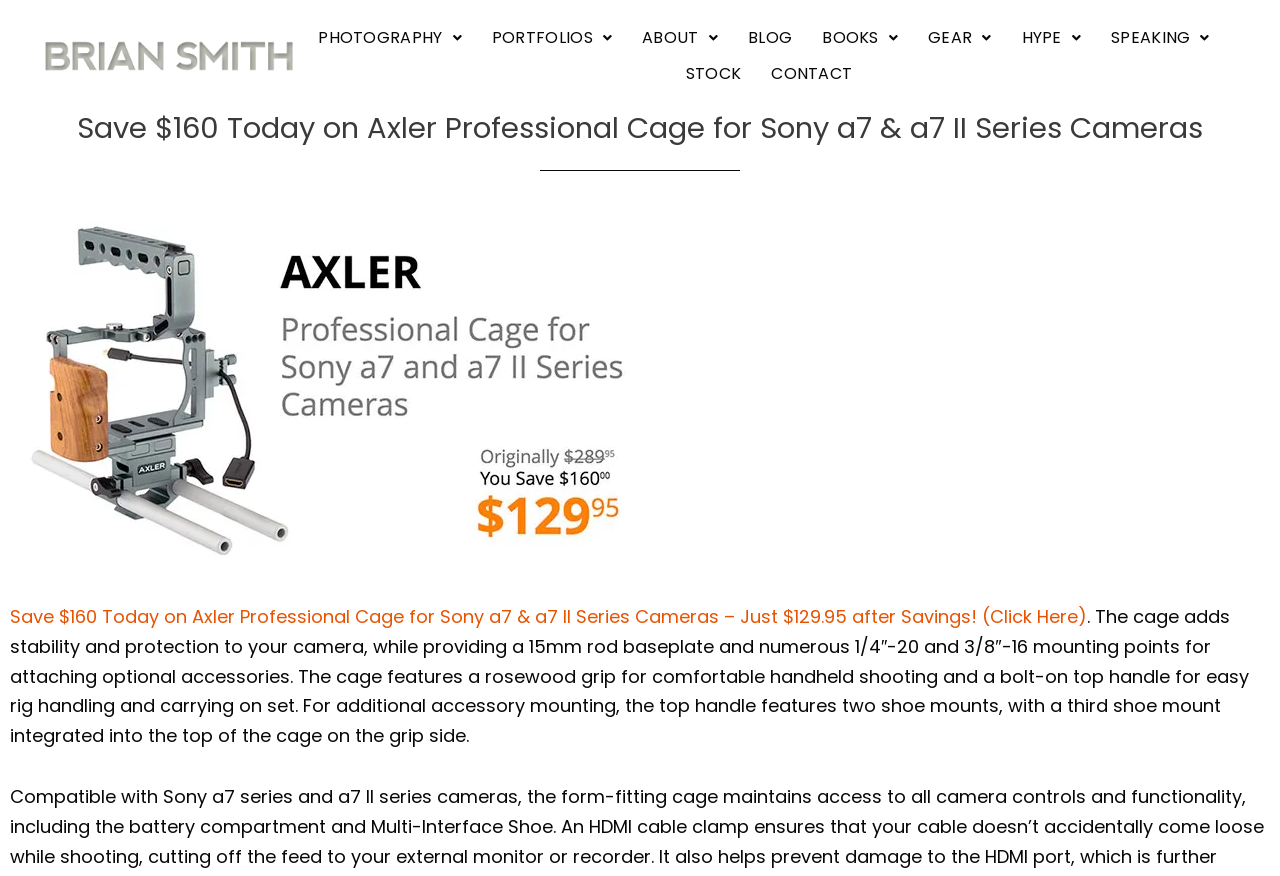What is the function of the bolt-on top handle? From the image, respond with a single word or brief phrase.

Easy rig handling and carrying